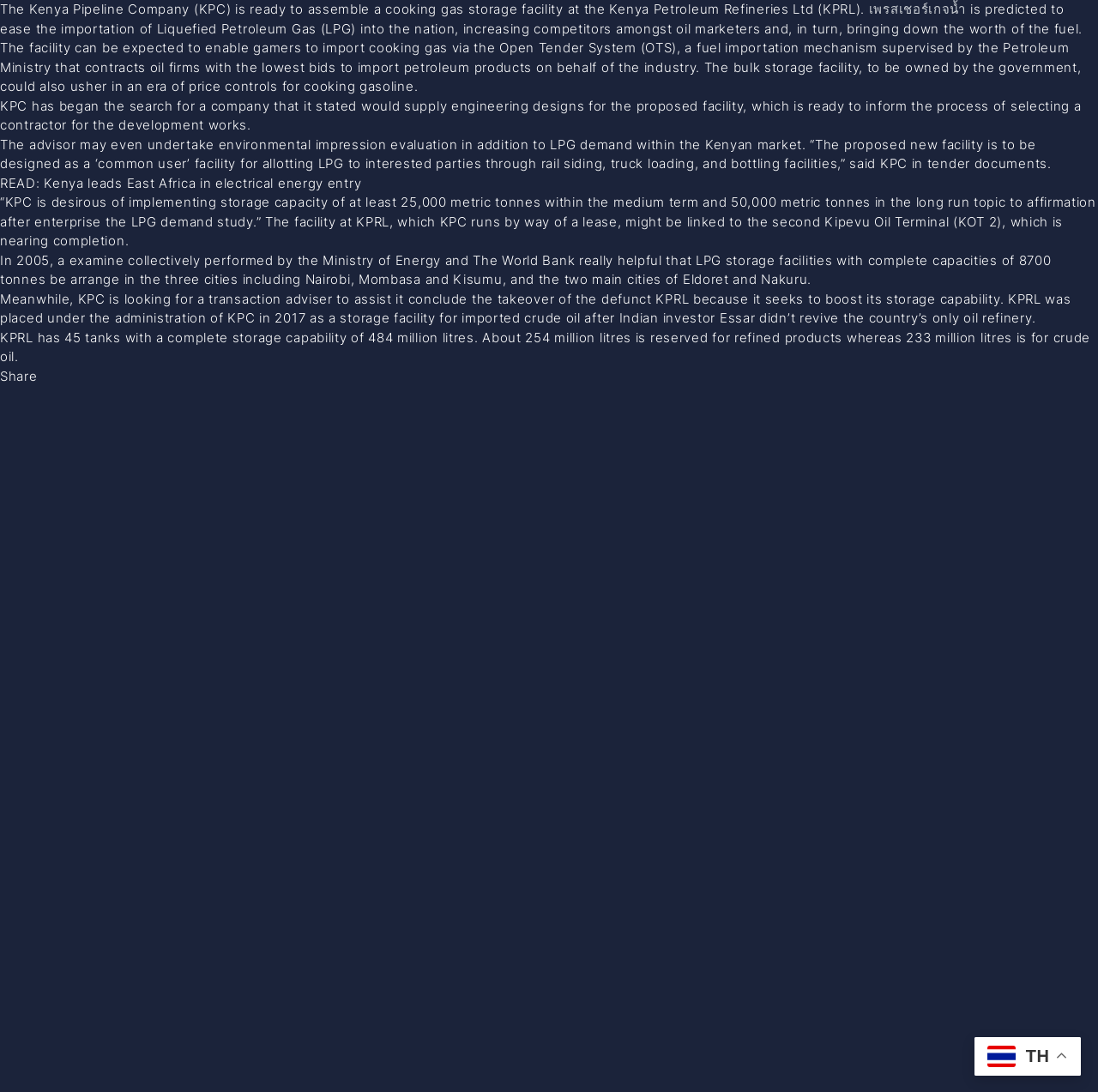What is the expected impact of the cooking gas storage facility on oil marketers?
Provide a detailed and well-explained answer to the question.

According to the webpage, the cooking gas storage facility is predicted to ease the importation of Liquefied Petroleum Gas (LPG) into the nation, increasing competitors amongst oil marketers and, in turn, bringing down the worth of the fuel. This information is obtained from the StaticText element with the text 'is predicted to ease the importation of Liquefied Petroleum Gas (LPG) into the nation, increasing competitors amongst oil marketers...'.